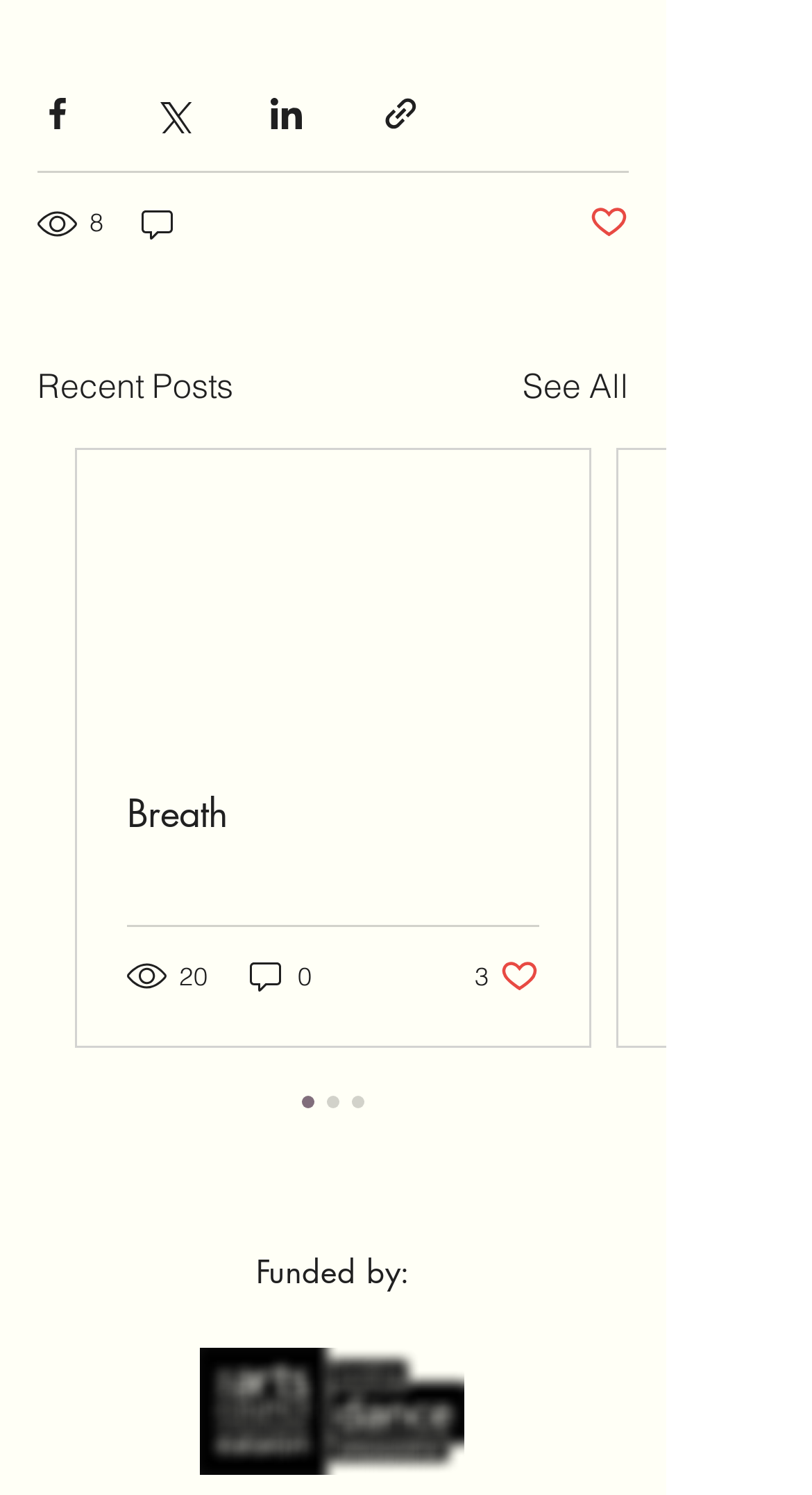Please find the bounding box coordinates of the section that needs to be clicked to achieve this instruction: "Share via Facebook".

[0.046, 0.062, 0.095, 0.089]